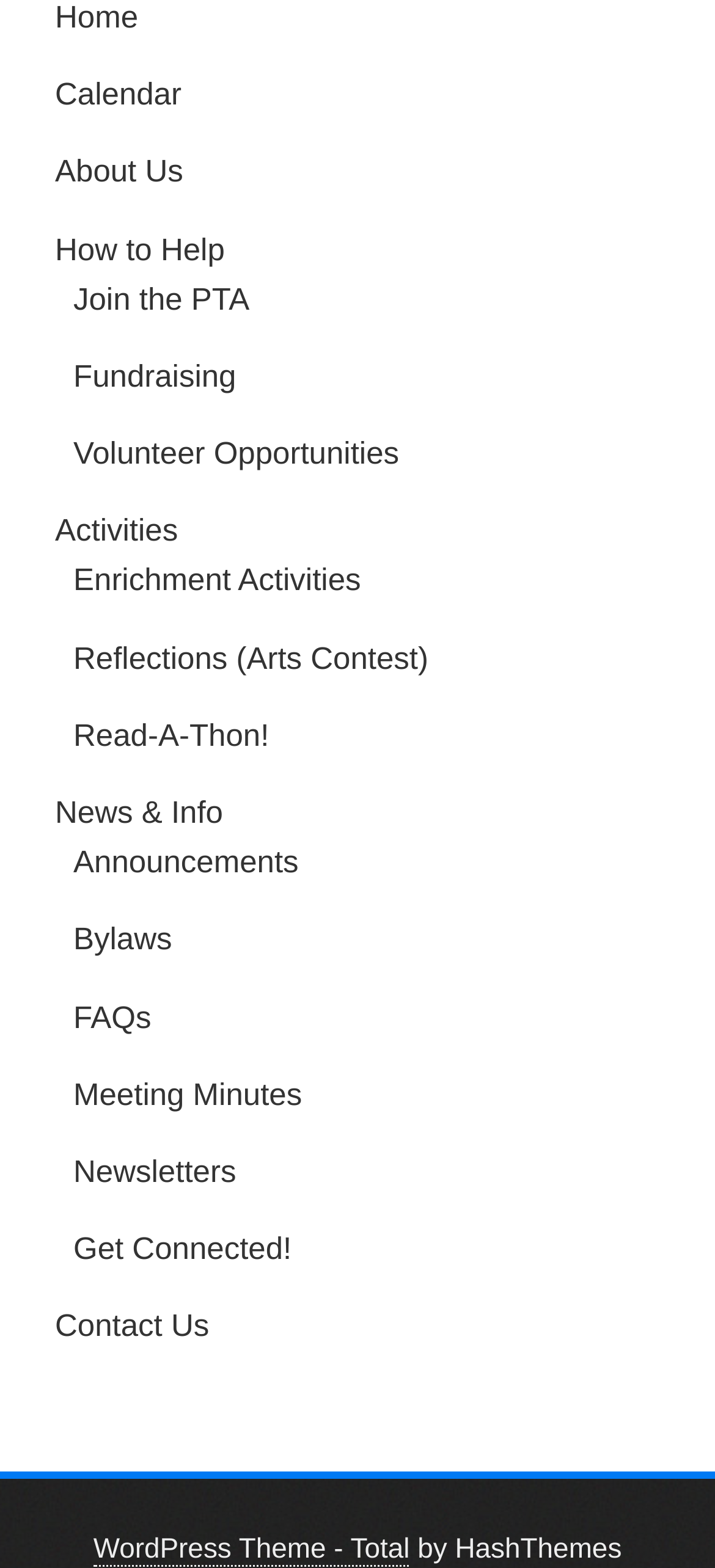Determine the bounding box coordinates for the HTML element mentioned in the following description: "About Us". The coordinates should be a list of four floats ranging from 0 to 1, represented as [left, top, right, bottom].

[0.077, 0.099, 0.256, 0.121]